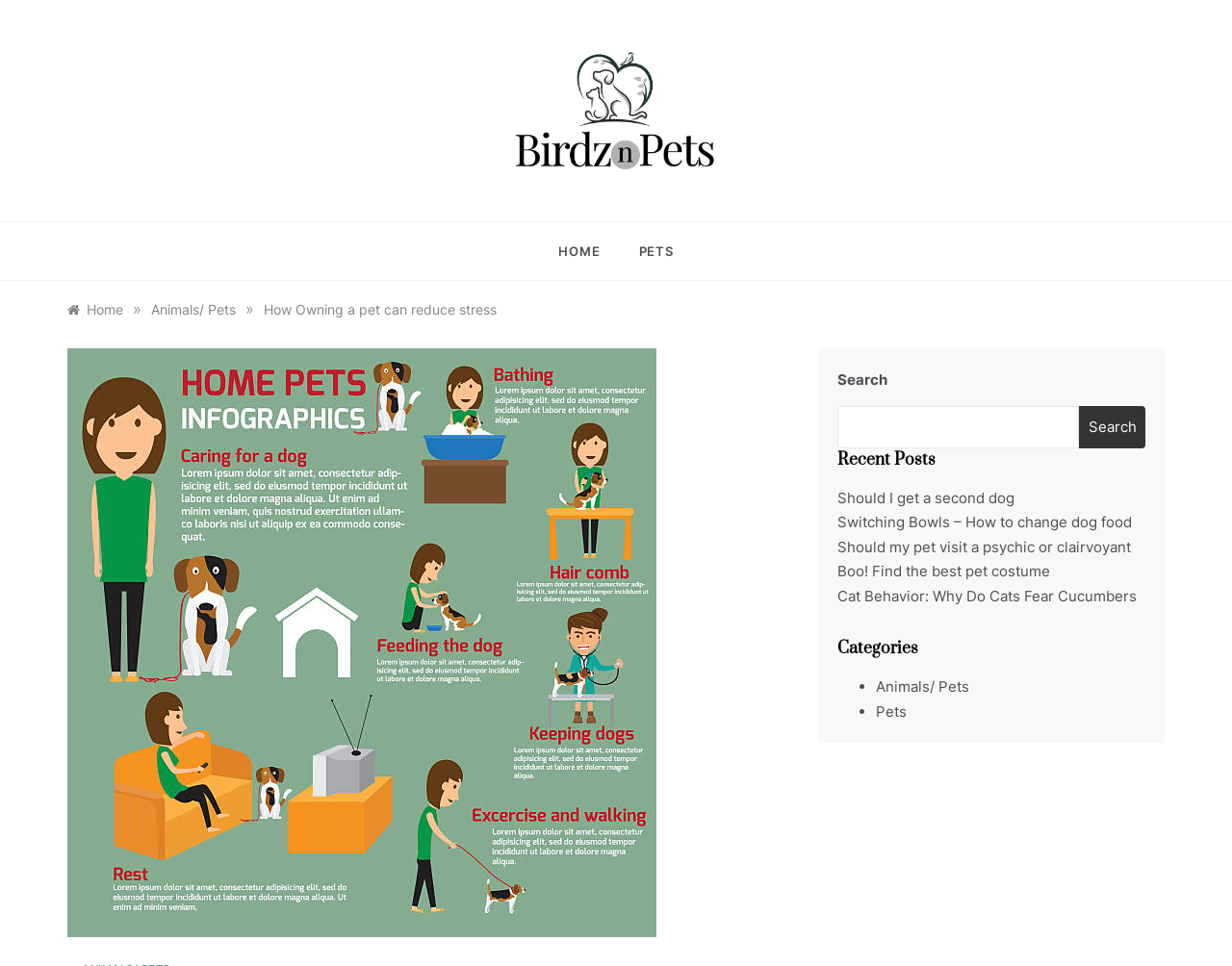Give a one-word or one-phrase response to the question: 
What is the category of the current webpage?

Animals/Pets